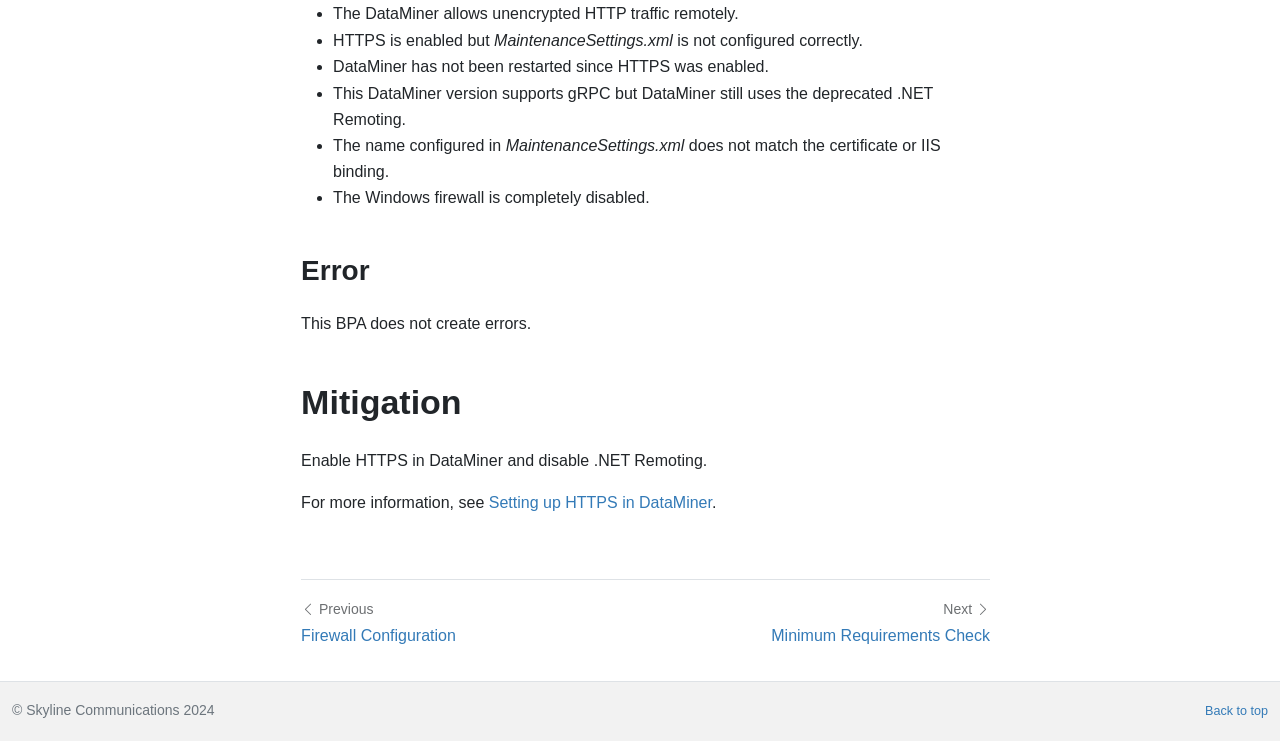What is the copyright information at the bottom of the page?
Use the information from the image to give a detailed answer to the question.

The copyright information is located at the bottom of the page and reads 'Skyline Communications 2024', indicating that the content is copyrighted by Skyline Communications in the year 2024.